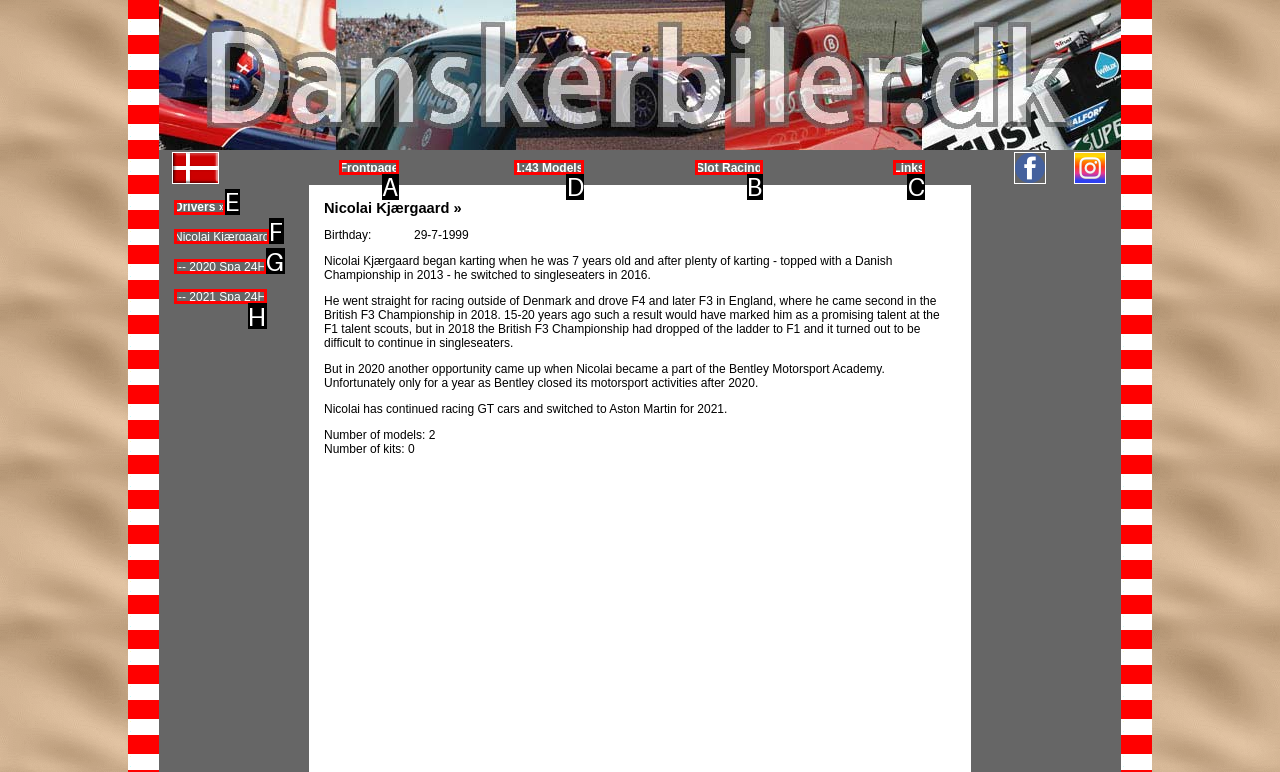Identify the HTML element I need to click to complete this task: View 1:43 Models Provide the option's letter from the available choices.

D